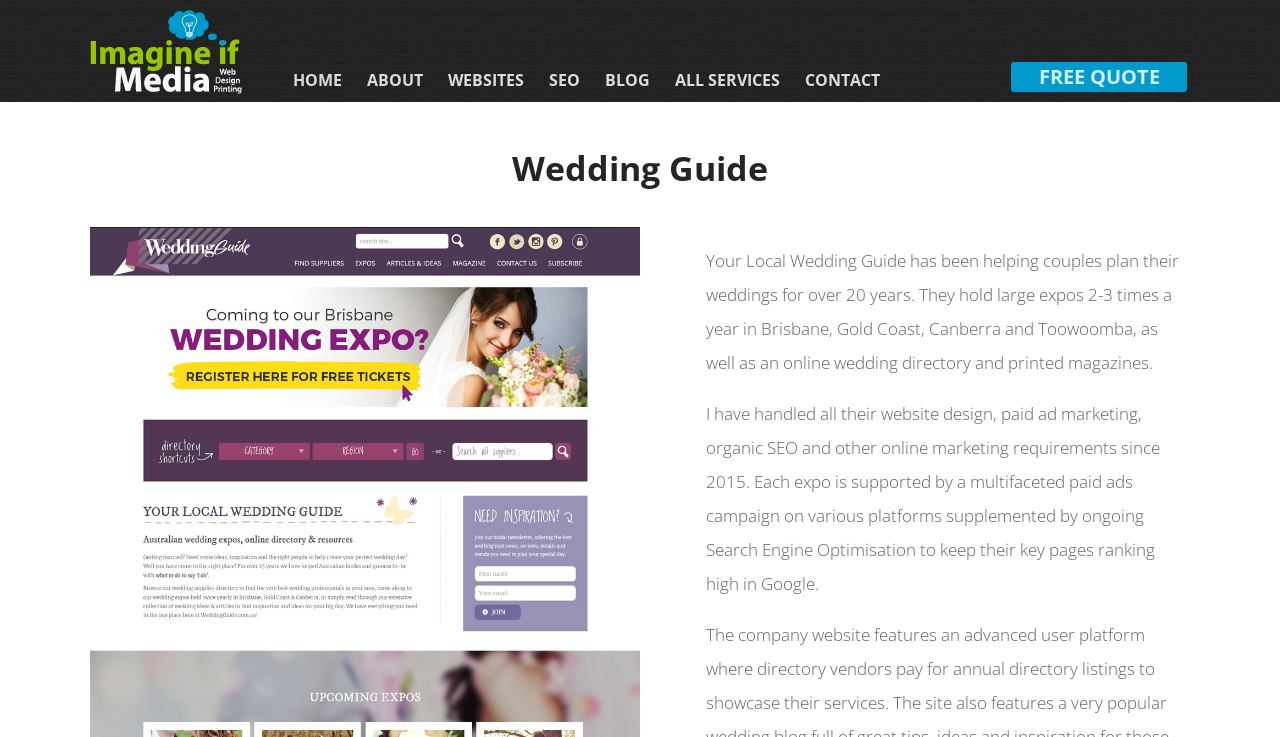Determine the bounding box coordinates of the clickable region to carry out the instruction: "Follow on Facebook".

None